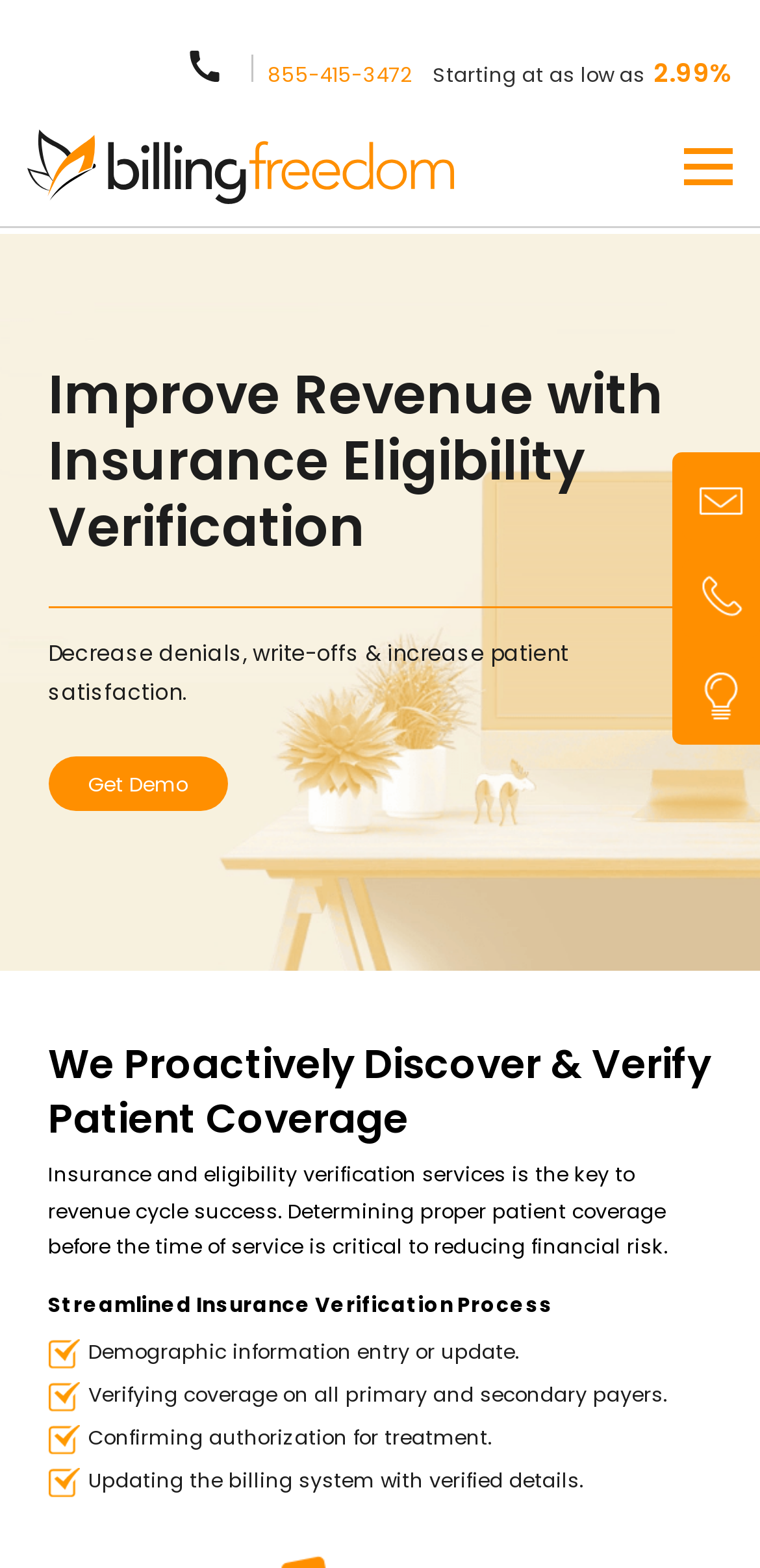What is the phone number for demo?
Based on the screenshot, answer the question with a single word or phrase.

855-415-3472